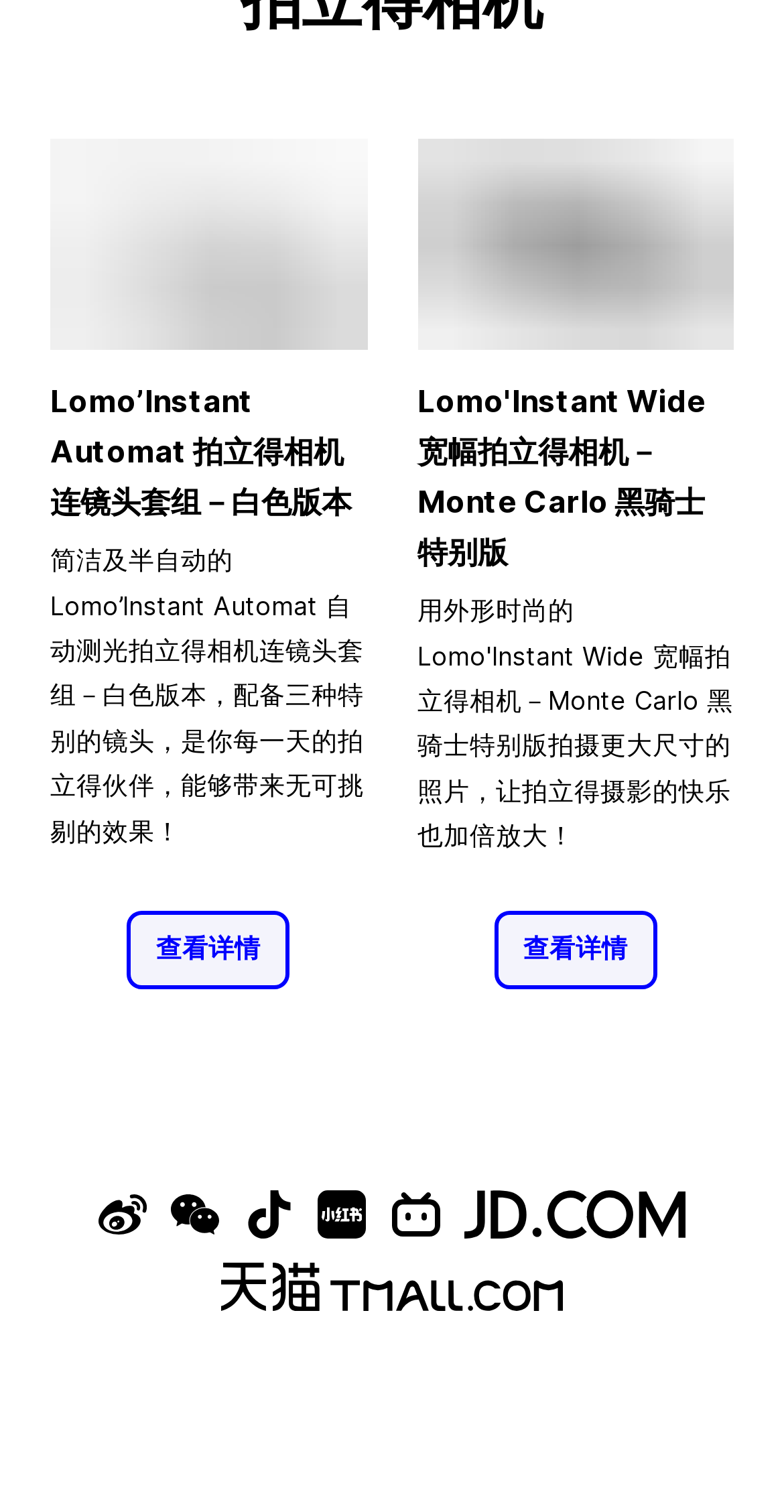Determine the bounding box coordinates for the area you should click to complete the following instruction: "View product details of Lomo’Instant Automat".

[0.162, 0.613, 0.37, 0.638]